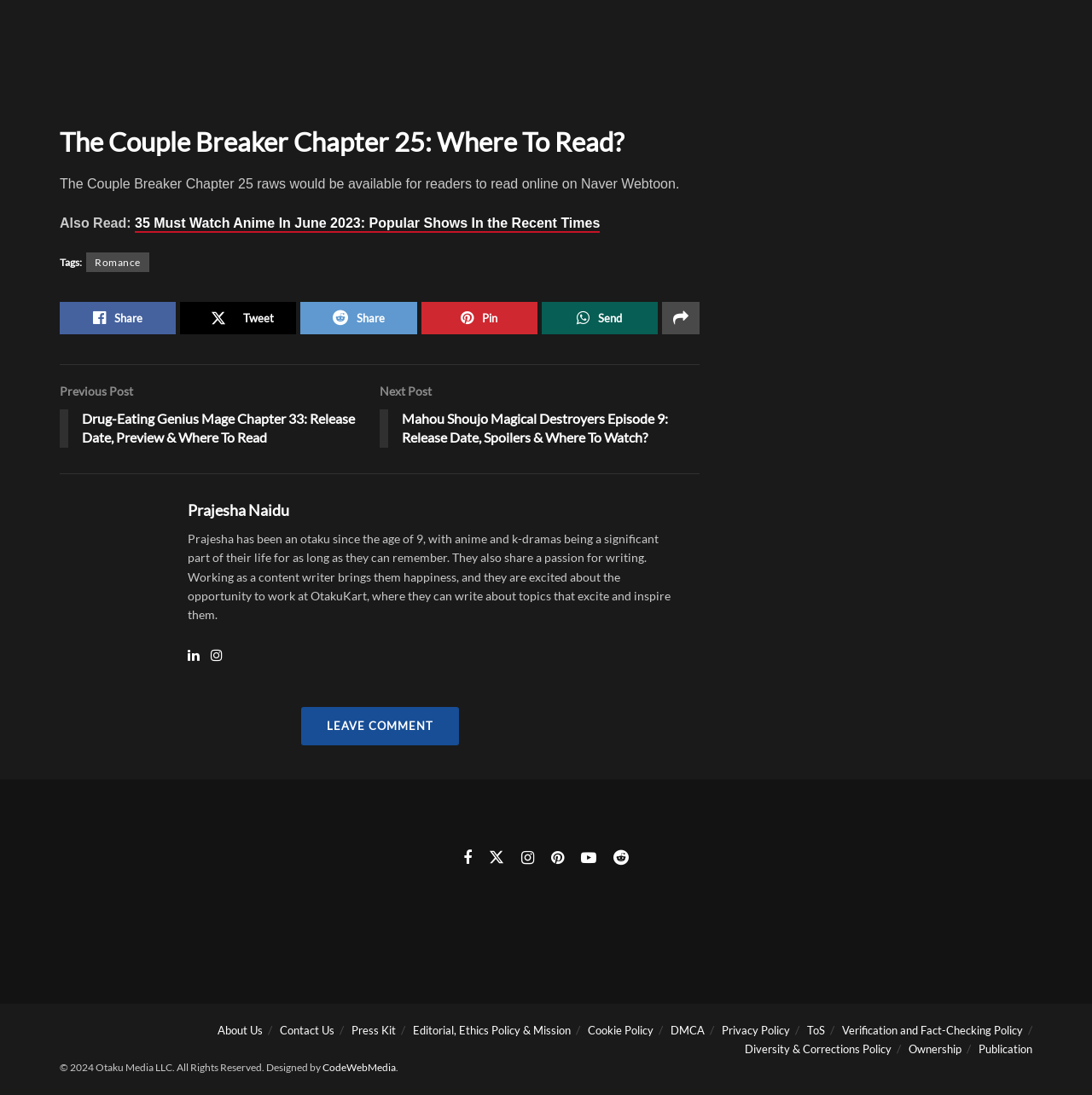Who is the author of the article?
Refer to the image and provide a one-word or short phrase answer.

Prajesha Naidu